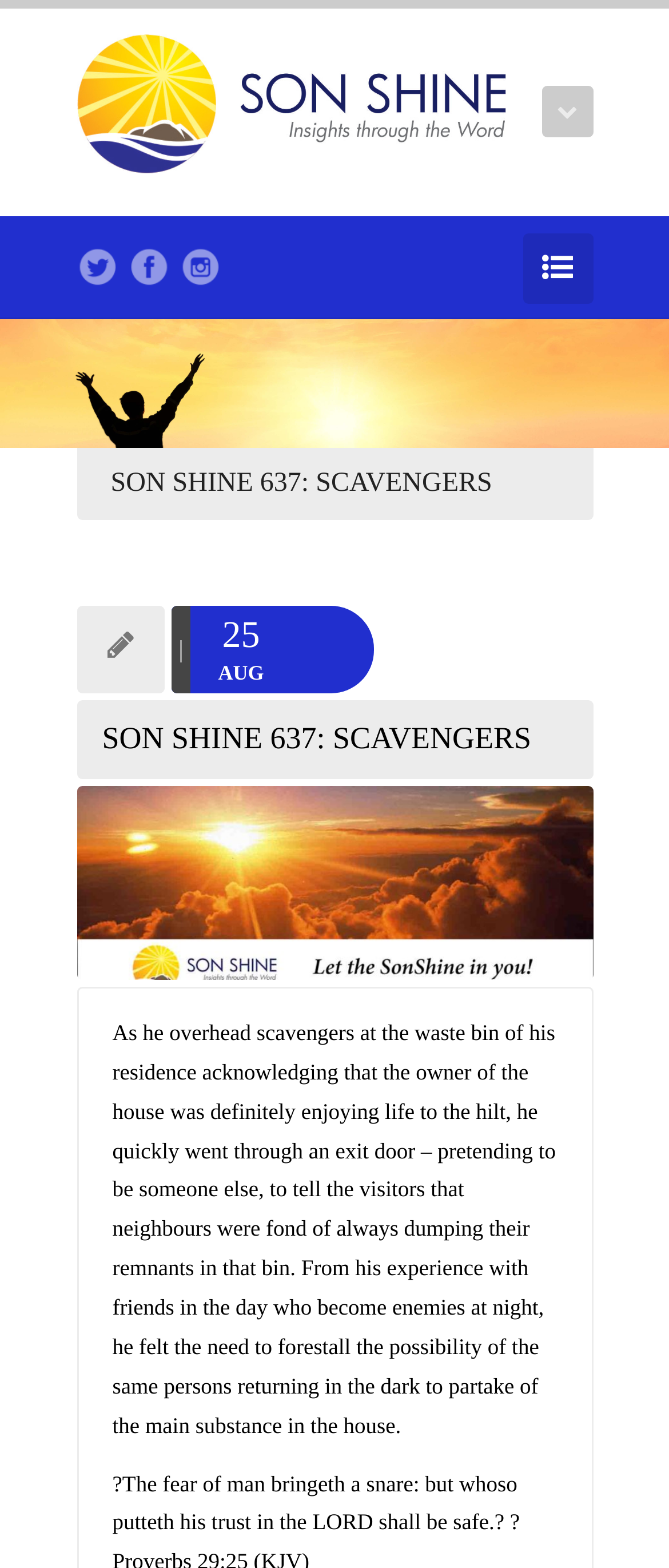What is the name of the edition mentioned?
Refer to the image and provide a detailed answer to the question.

The name of the edition can be found by looking at the link with the text 'SONSHINE EDITIONS', which is located below the main passage of the webpage.